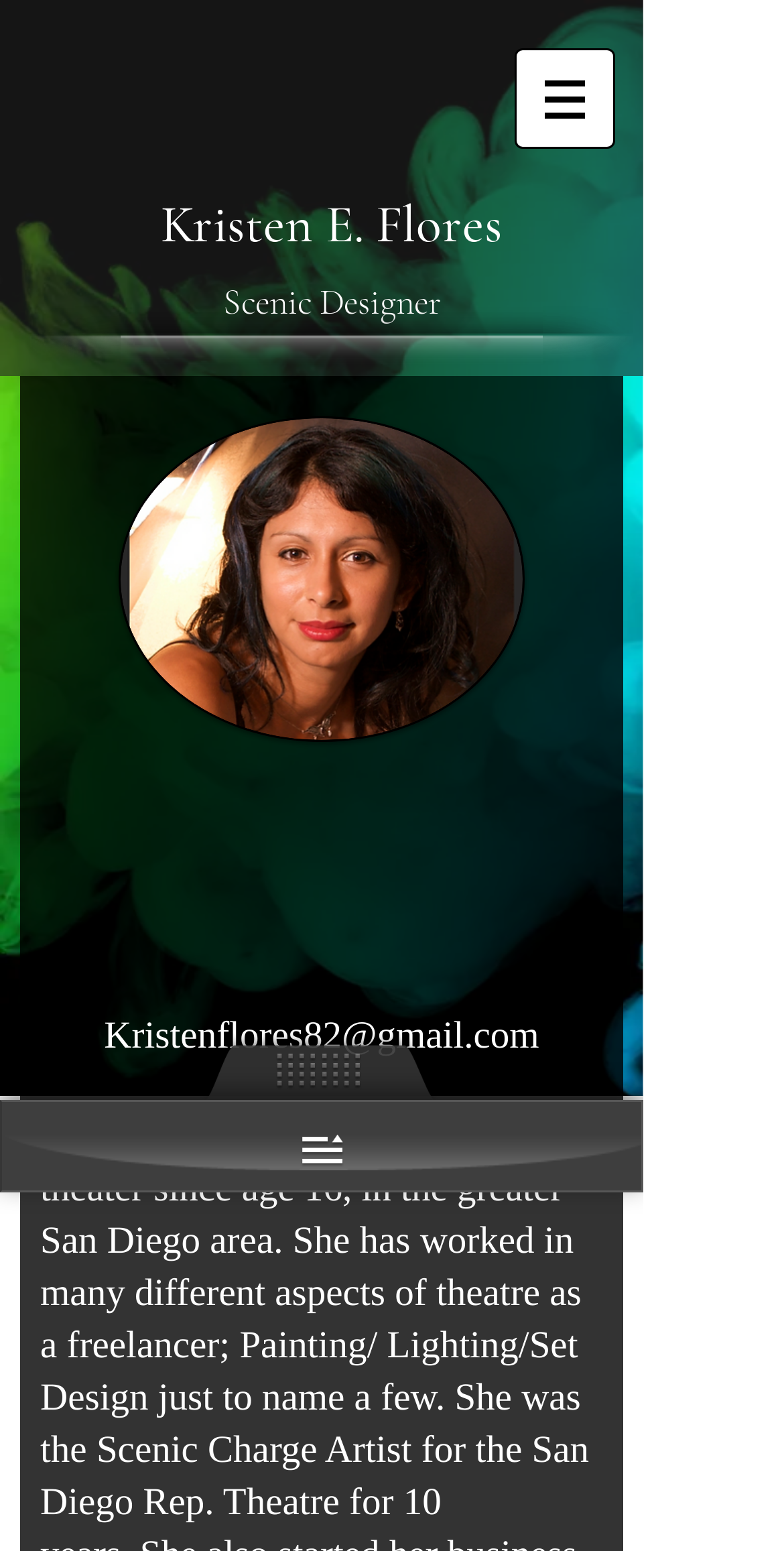Extract the bounding box coordinates of the UI element described by: "aria-label="Next slide"". The coordinates should include four float numbers ranging from 0 to 1, e.g., [left, top, right, bottom].

None